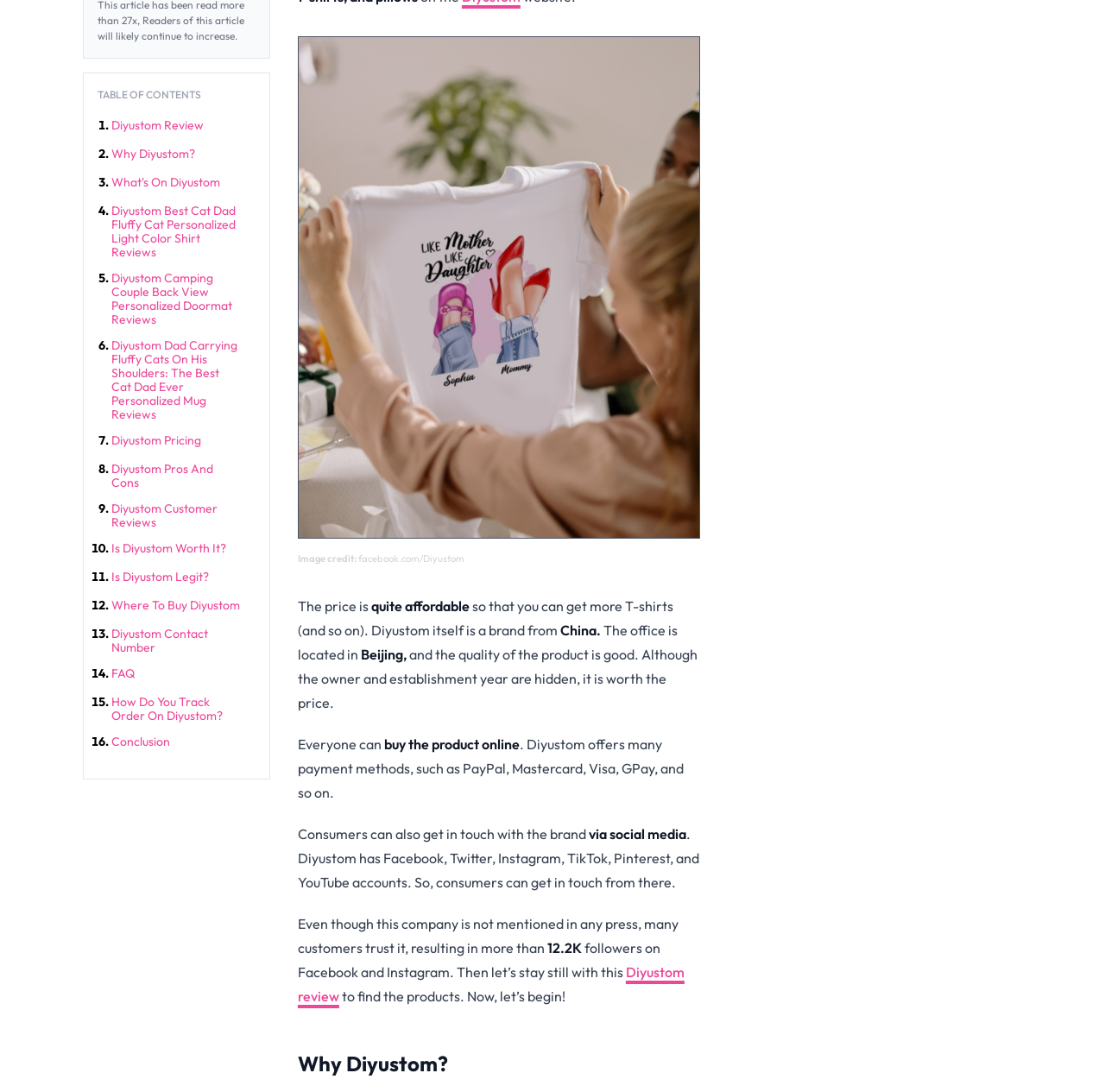Bounding box coordinates are specified in the format (top-left x, top-left y, bottom-right x, bottom-right y). All values are floating point numbers bounded between 0 and 1. Please provide the bounding box coordinate of the region this sentence describes: Where to Buy Diyustom

[0.101, 0.548, 0.217, 0.56]